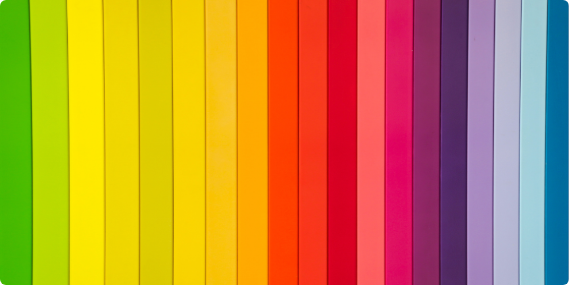What is the emotional tone evoked by the color sequencing?
Your answer should be a single word or phrase derived from the screenshot.

Joy and inspiration